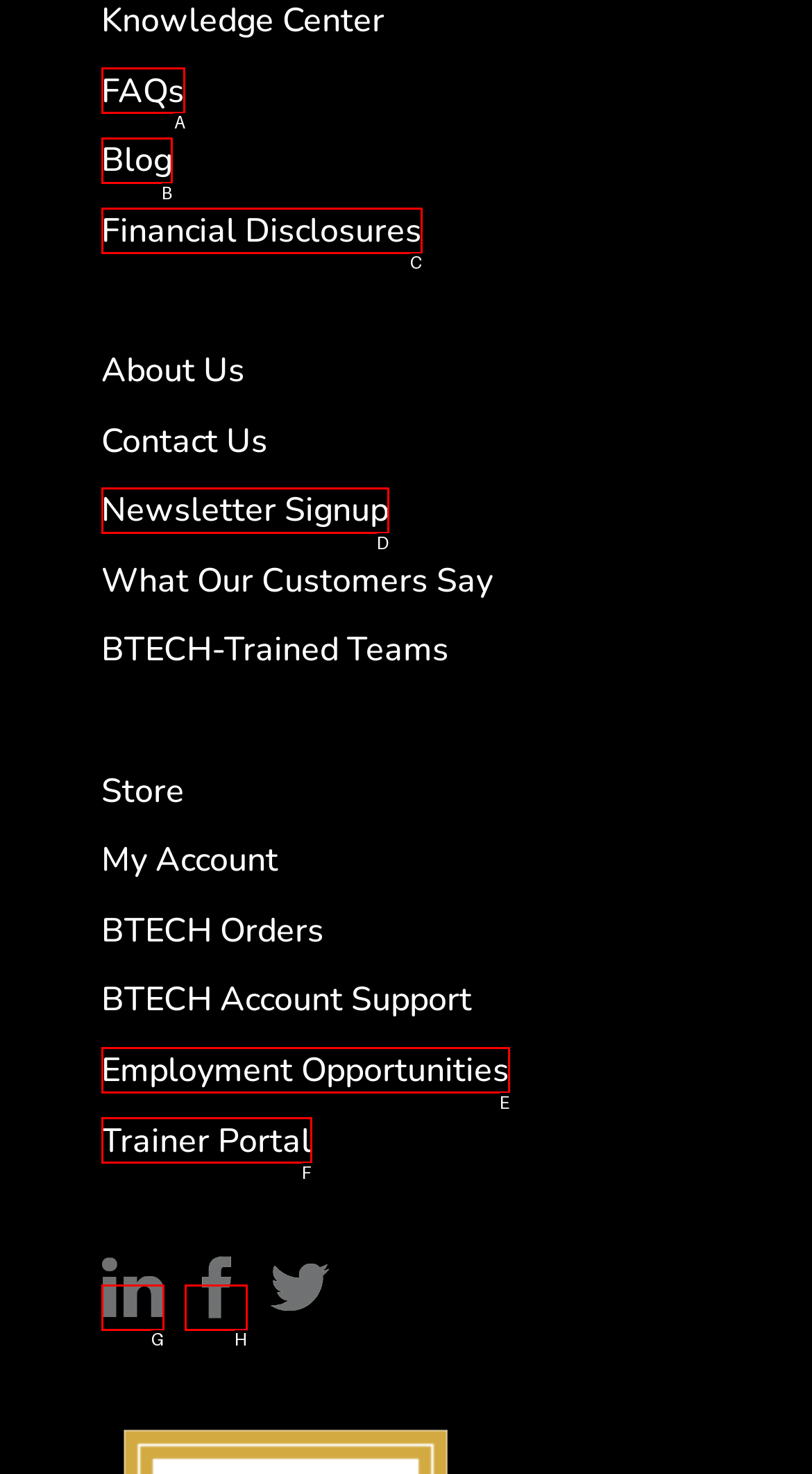Which lettered option should I select to achieve the task: View FAQs according to the highlighted elements in the screenshot?

A